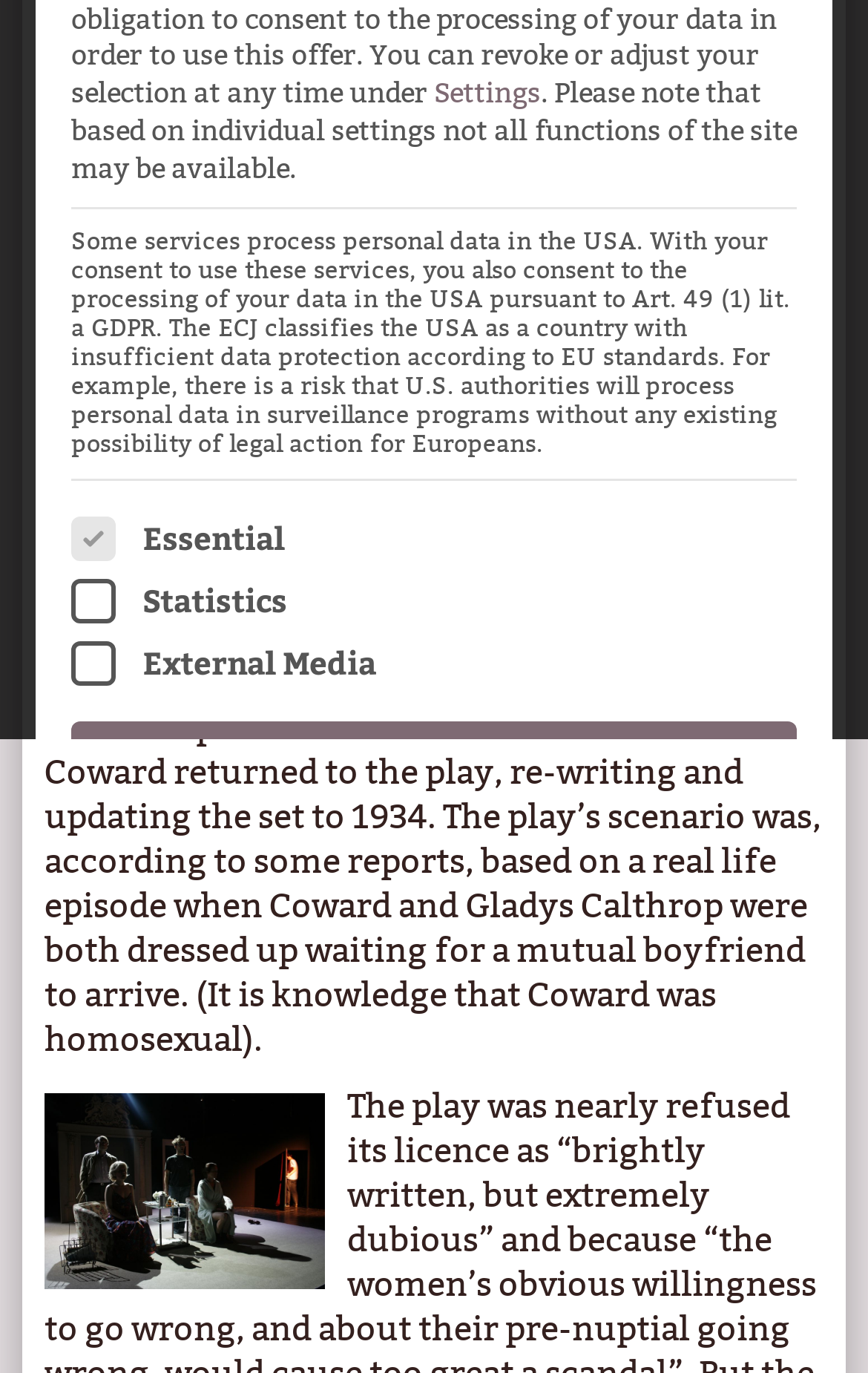Identify the bounding box for the UI element described as: "Feb 2007". The coordinates should be four float numbers between 0 and 1, i.e., [left, top, right, bottom].

None